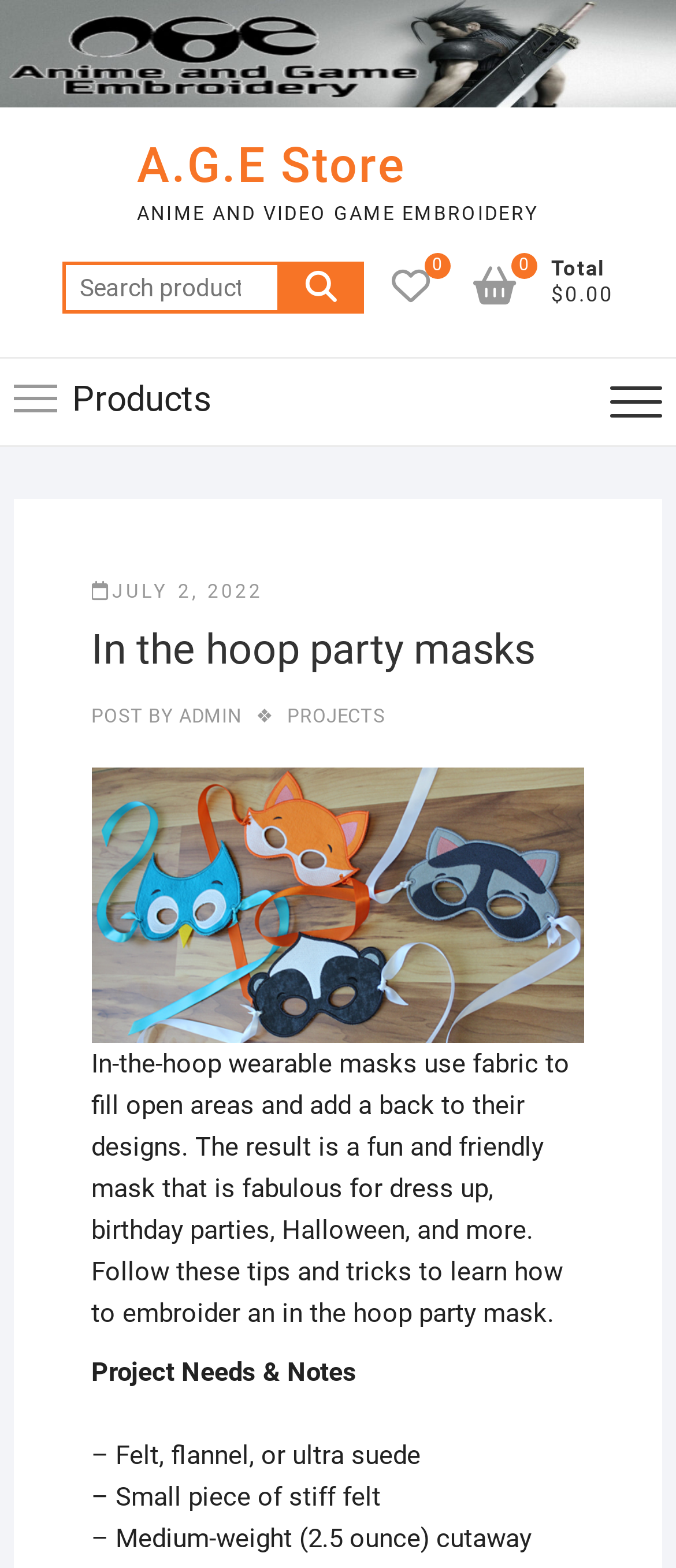What is the author of the latest post?
Please look at the screenshot and answer in one word or a short phrase.

ADMIN